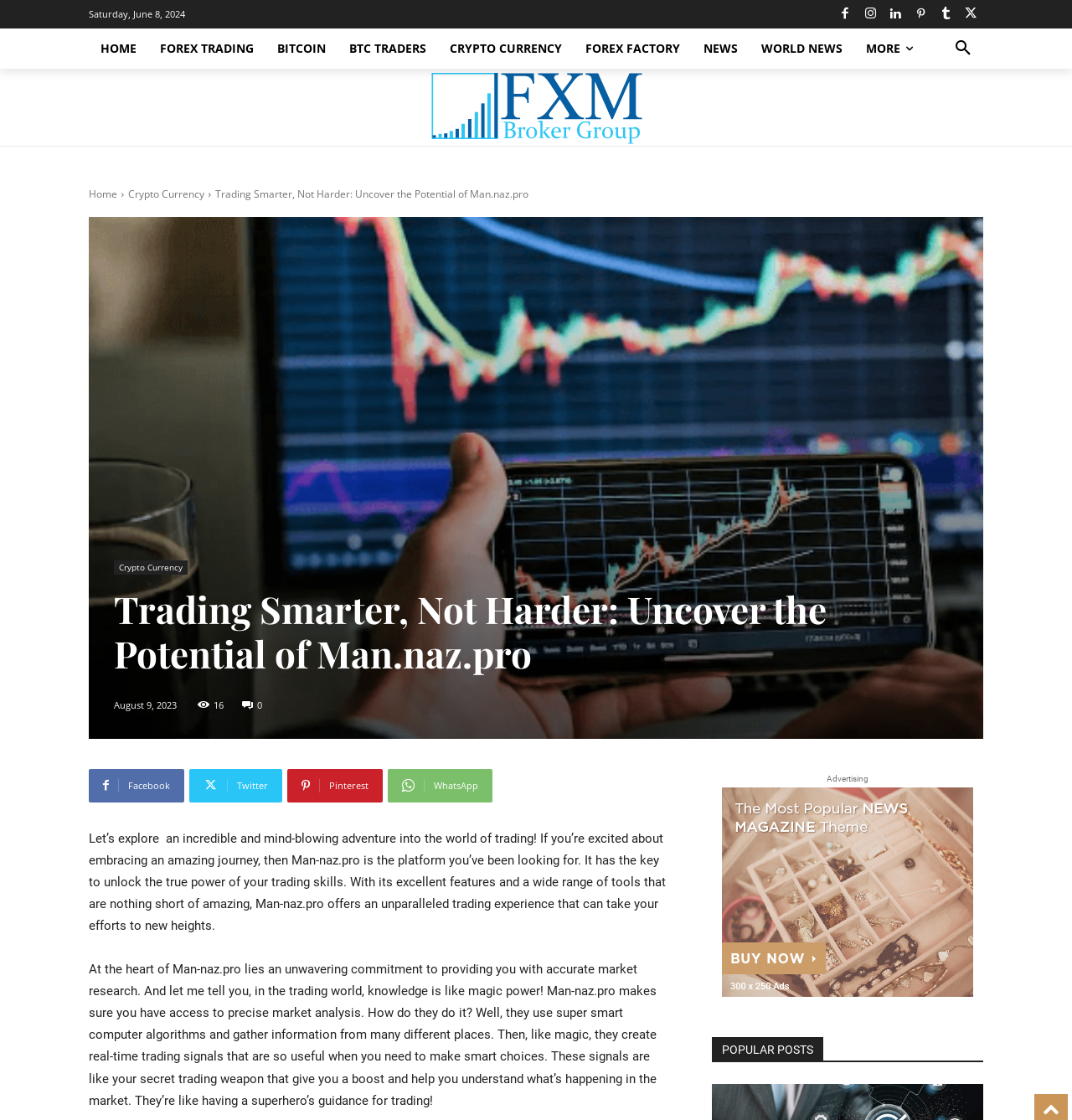How many social media links are displayed?
Please respond to the question with a detailed and informative answer.

I counted the social media links displayed on the webpage, including Facebook, Twitter, Pinterest, and WhatsApp, which are represented by link elements with bounding box coordinates [0.083, 0.686, 0.172, 0.716], [0.177, 0.686, 0.263, 0.716], [0.268, 0.686, 0.357, 0.716], and [0.362, 0.686, 0.459, 0.716], respectively. There are 5 social media links in total.